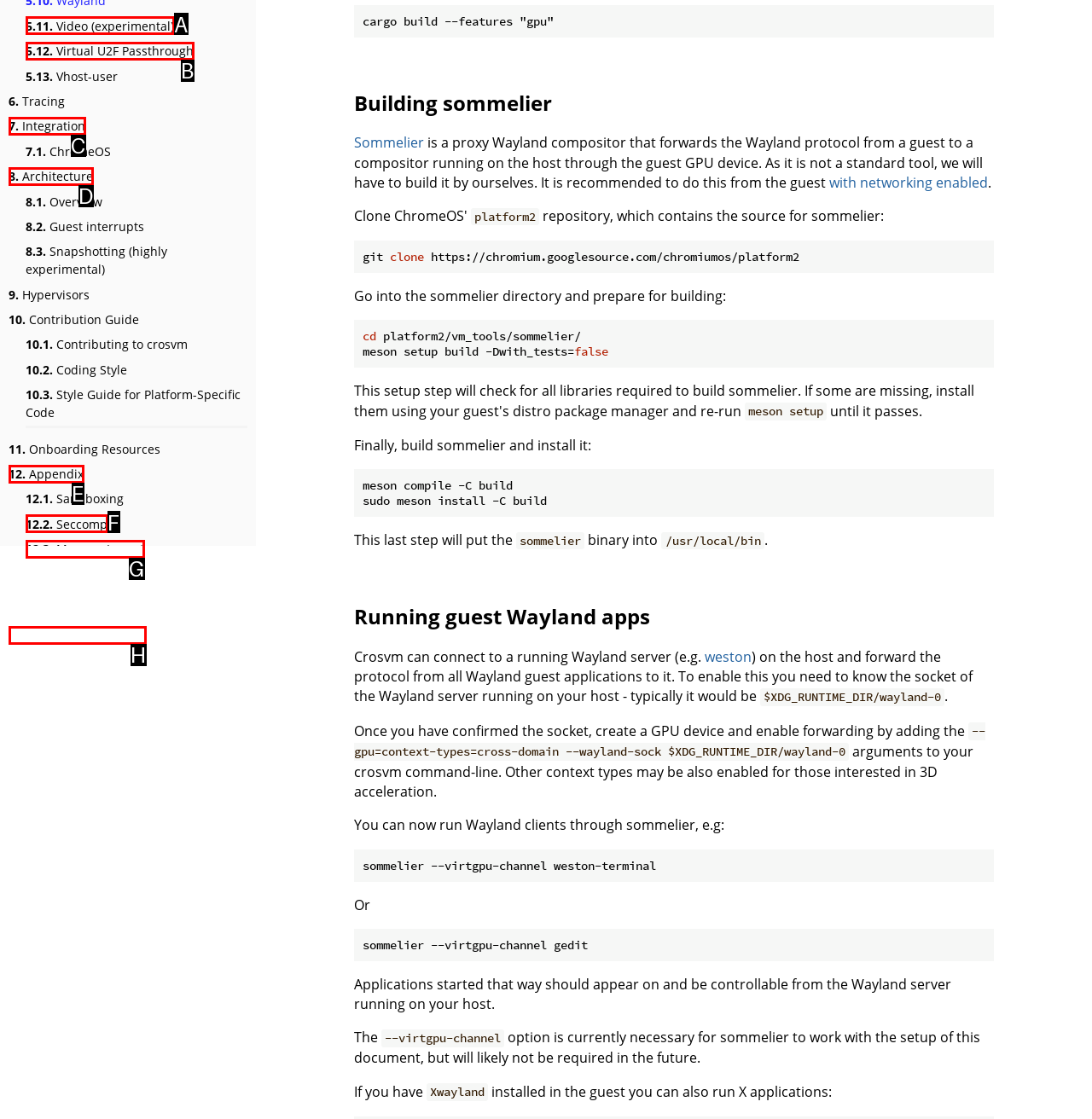Identify the HTML element that corresponds to the following description: 5.12. Virtual U2F Passthrough Provide the letter of the best matching option.

B